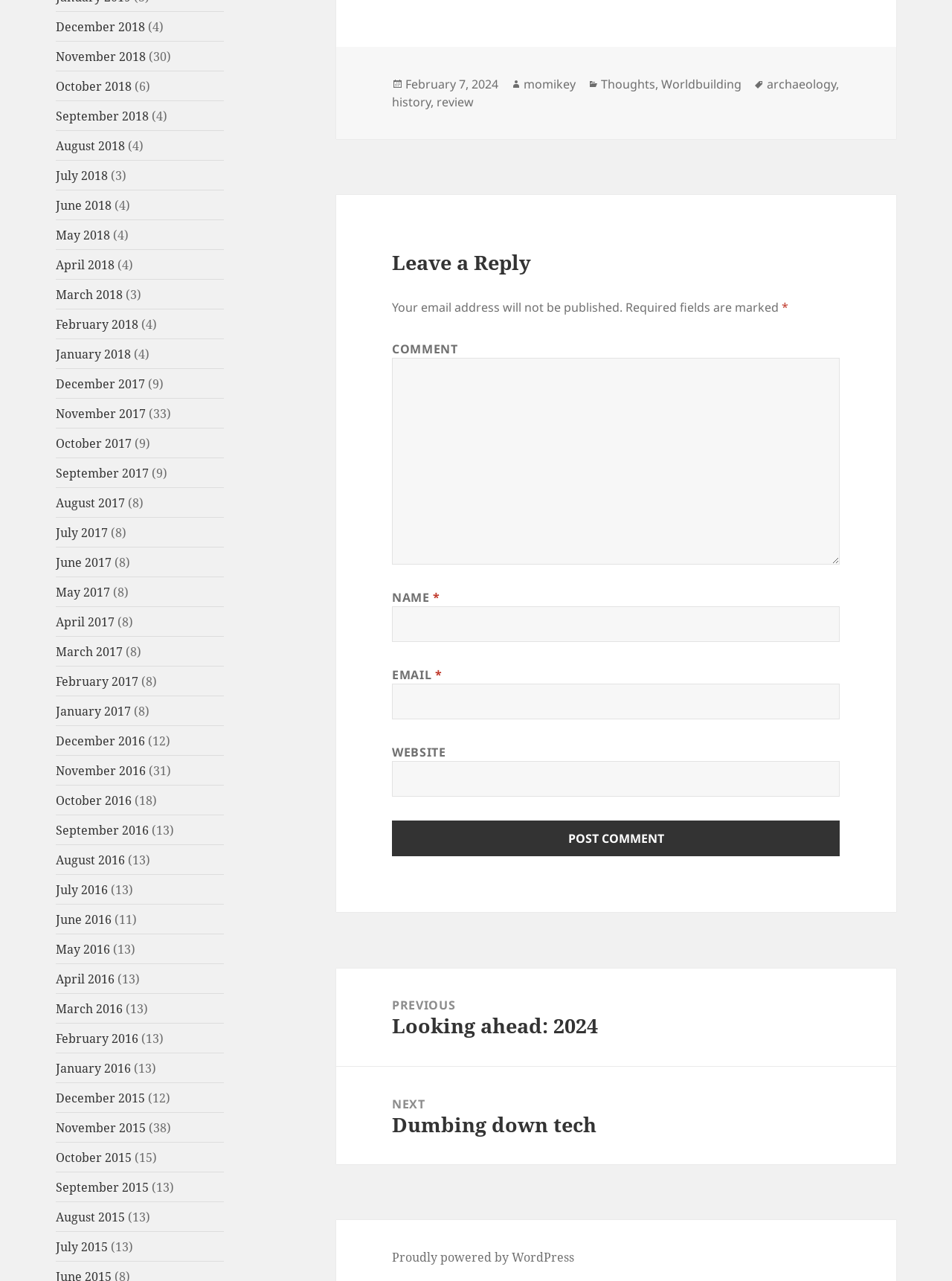How many months are listed on this webpage?
Give a thorough and detailed response to the question.

I counted the number of links with month names, such as 'December 2018', 'November 2018', and so on, and found 24 of them.